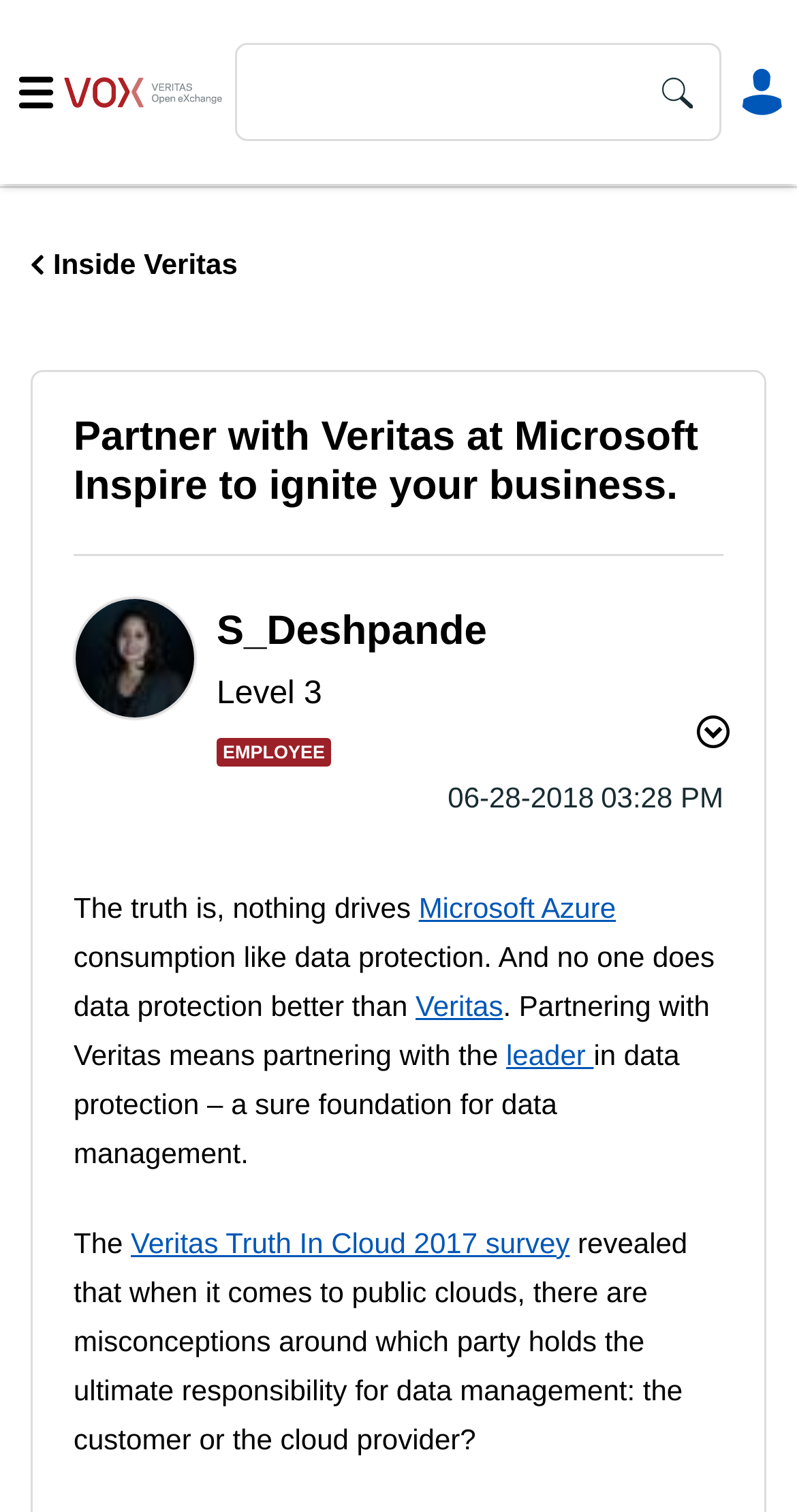Pinpoint the bounding box coordinates for the area that should be clicked to perform the following instruction: "Show post options".

[0.846, 0.472, 0.933, 0.504]